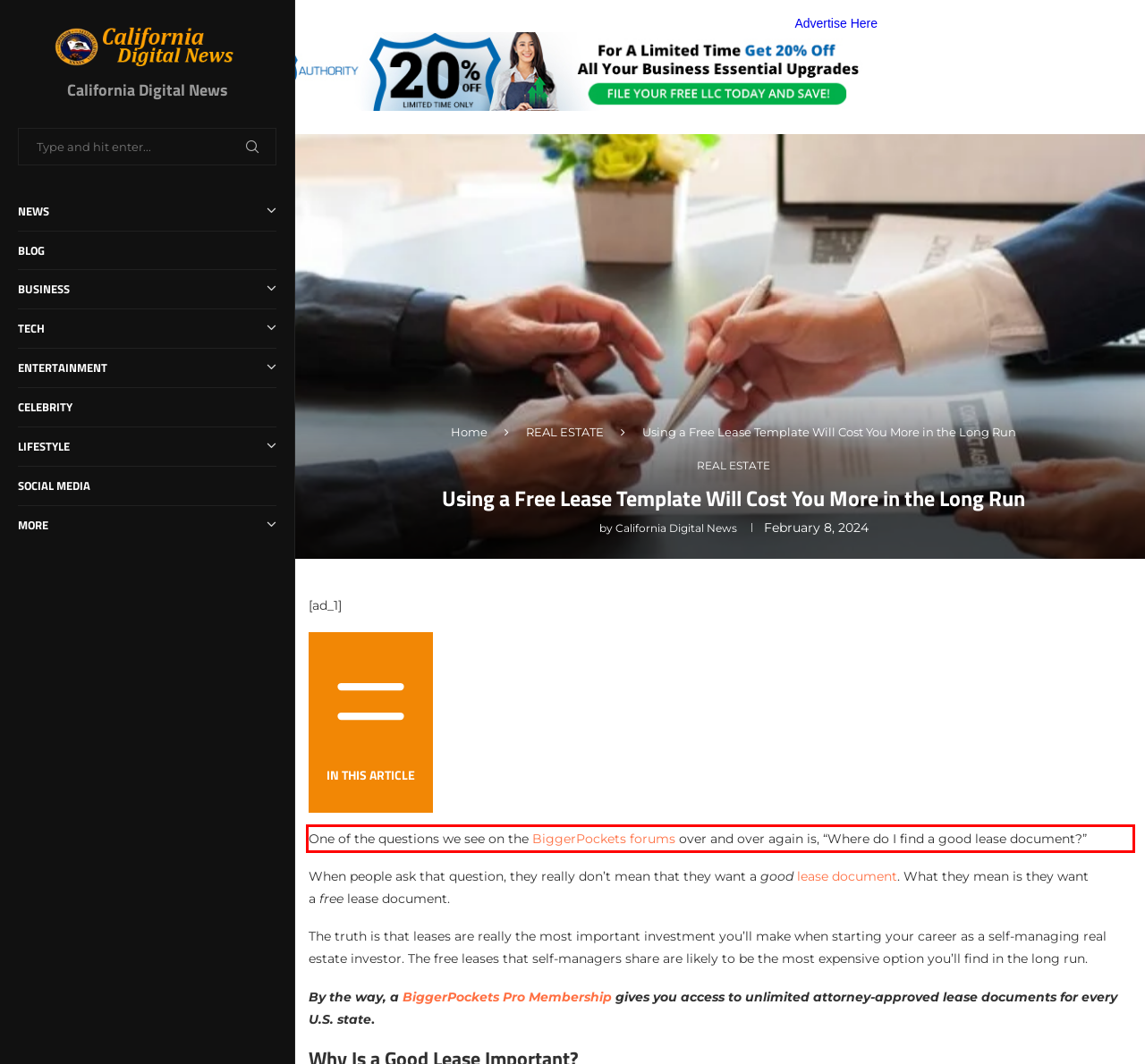Analyze the screenshot of the webpage and extract the text from the UI element that is inside the red bounding box.

One of the questions we see on the BiggerPockets forums over and over again is, “Where do I find a good lease document?”